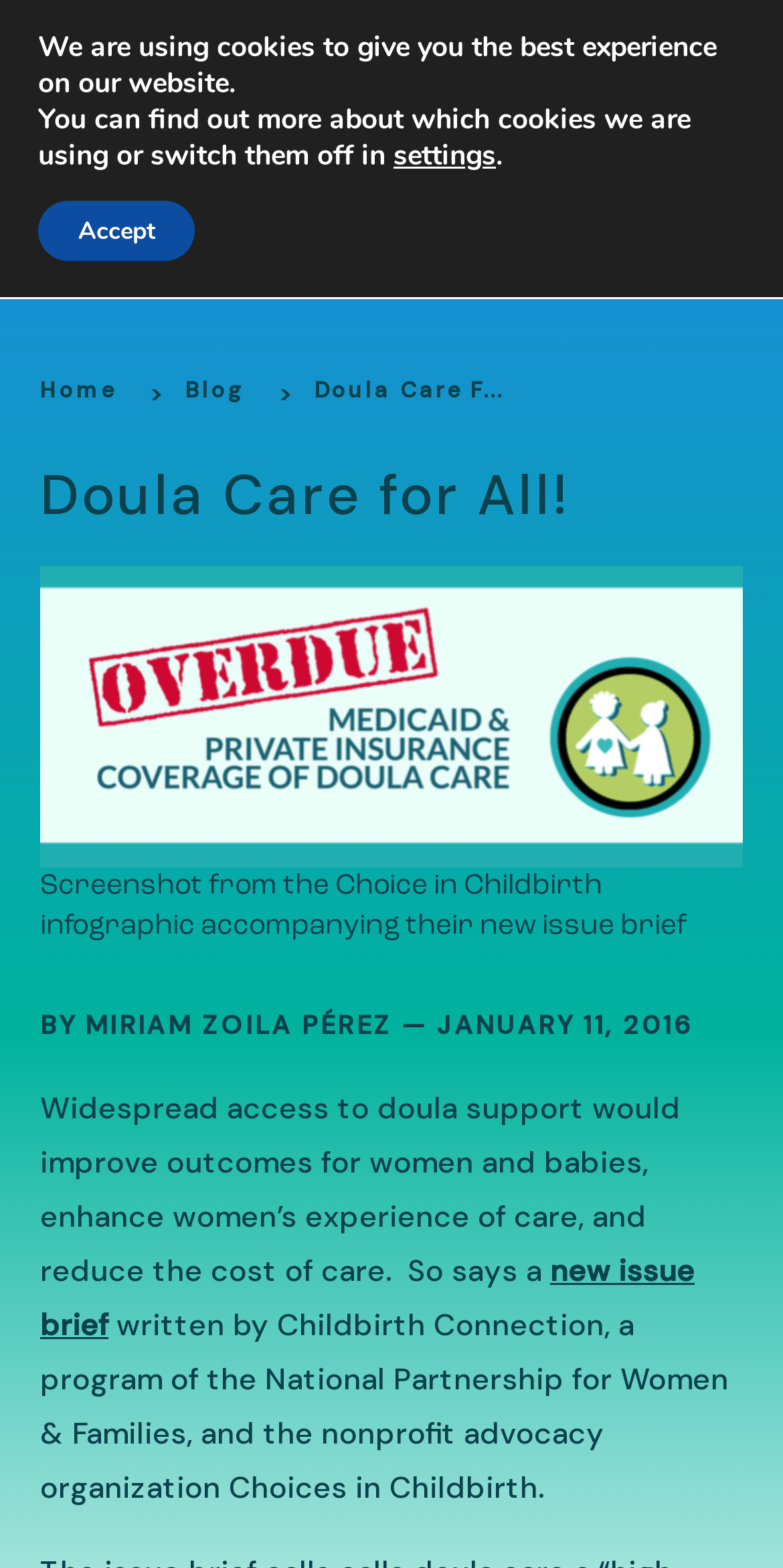What is the topic of the article?
Please answer the question with a detailed response using the information from the screenshot.

I found the answer by looking at the heading element with the text 'Doula Care for All!' which is a prominent element on the webpage, indicating that it is the topic of the article.